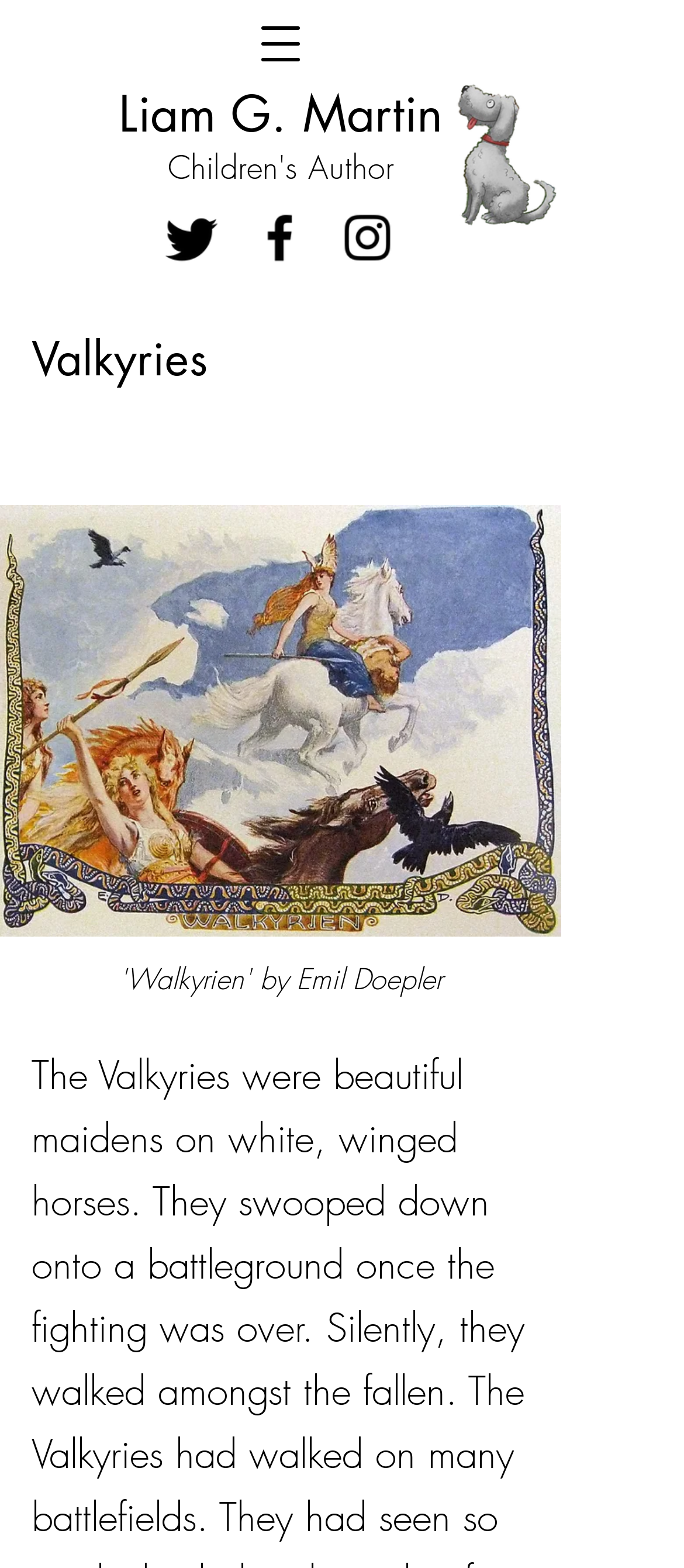What is the name of the author?
Identify the answer in the screenshot and reply with a single word or phrase.

Liam G. Martin